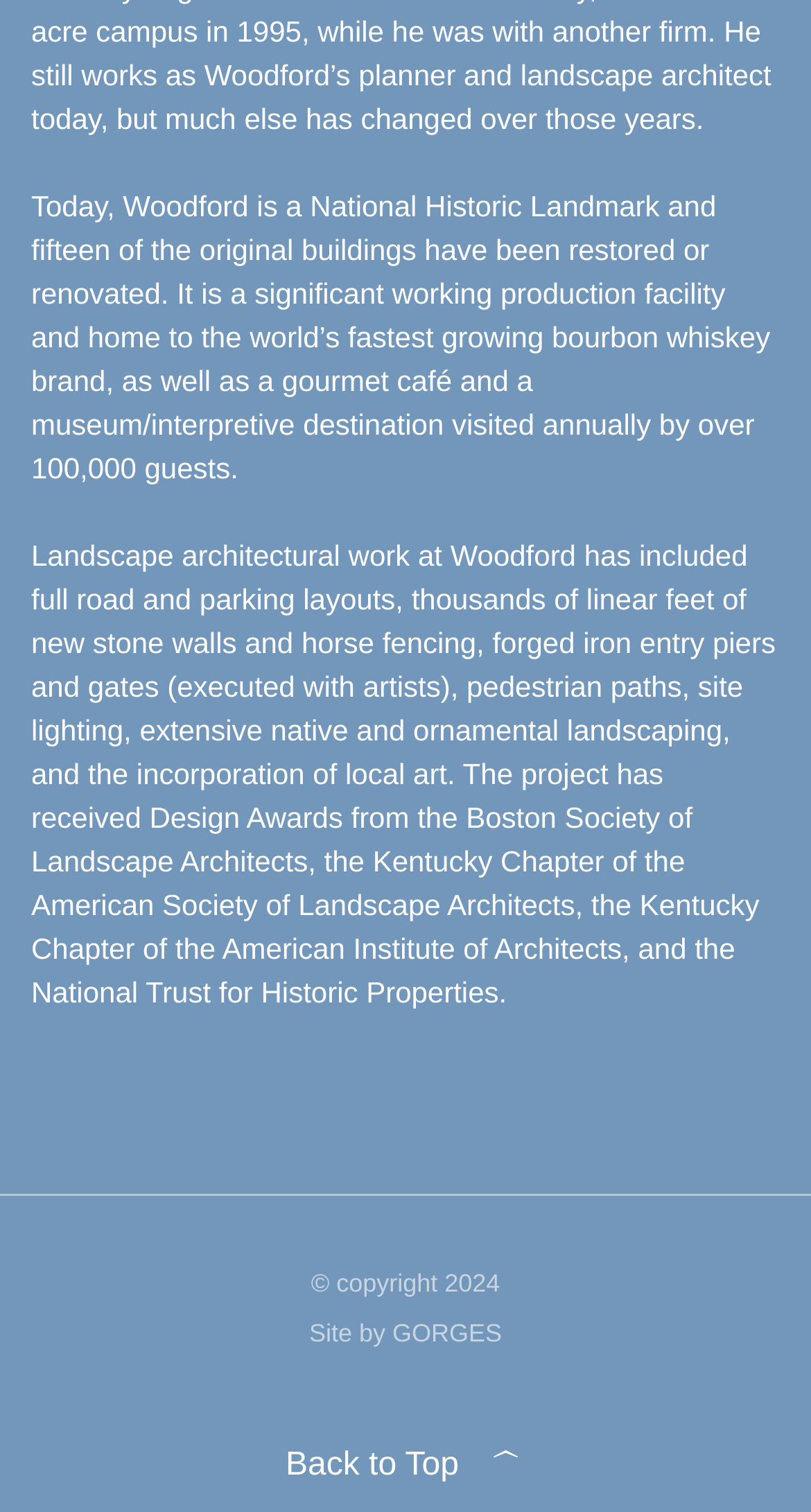Please look at the image and answer the question with a detailed explanation: What is Woodford?

Based on the StaticText element with the bounding box coordinates [0.038, 0.125, 0.95, 0.32], Woodford is described as a National Historic Landmark and a significant working production facility.